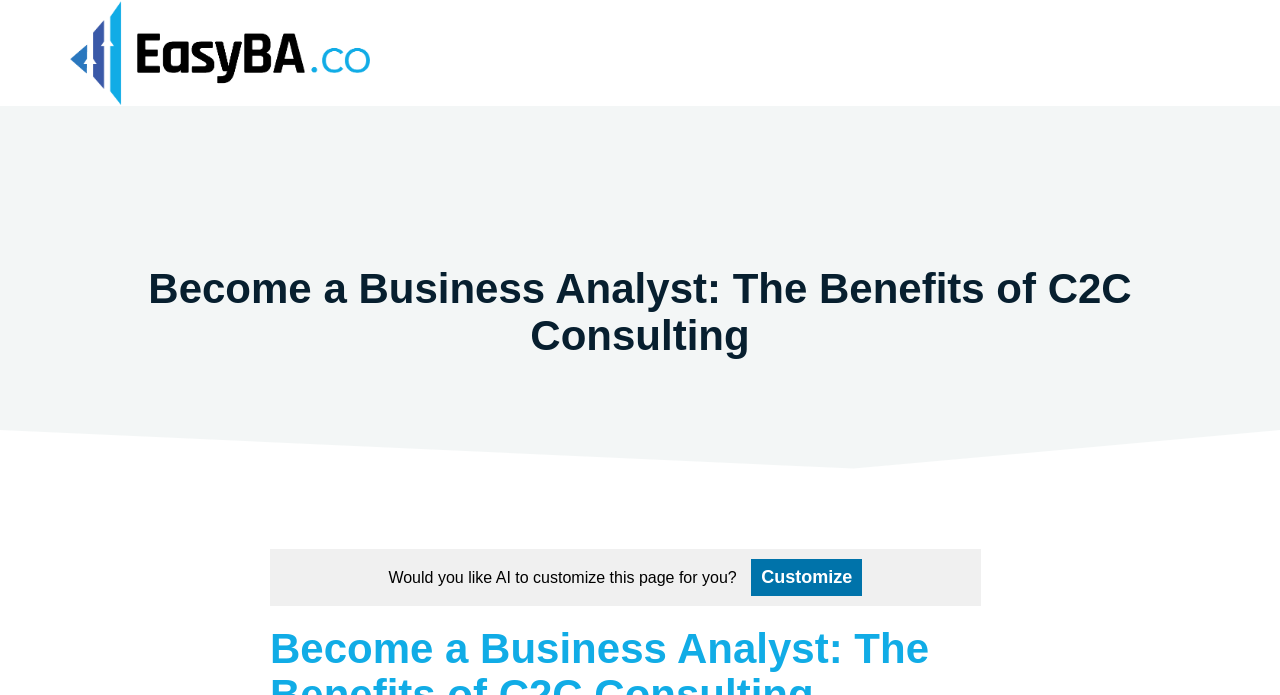From the webpage screenshot, predict the bounding box coordinates (top-left x, top-left y, bottom-right x, bottom-right y) for the UI element described here: alt="EasyBA.co"

[0.055, 0.062, 0.289, 0.087]